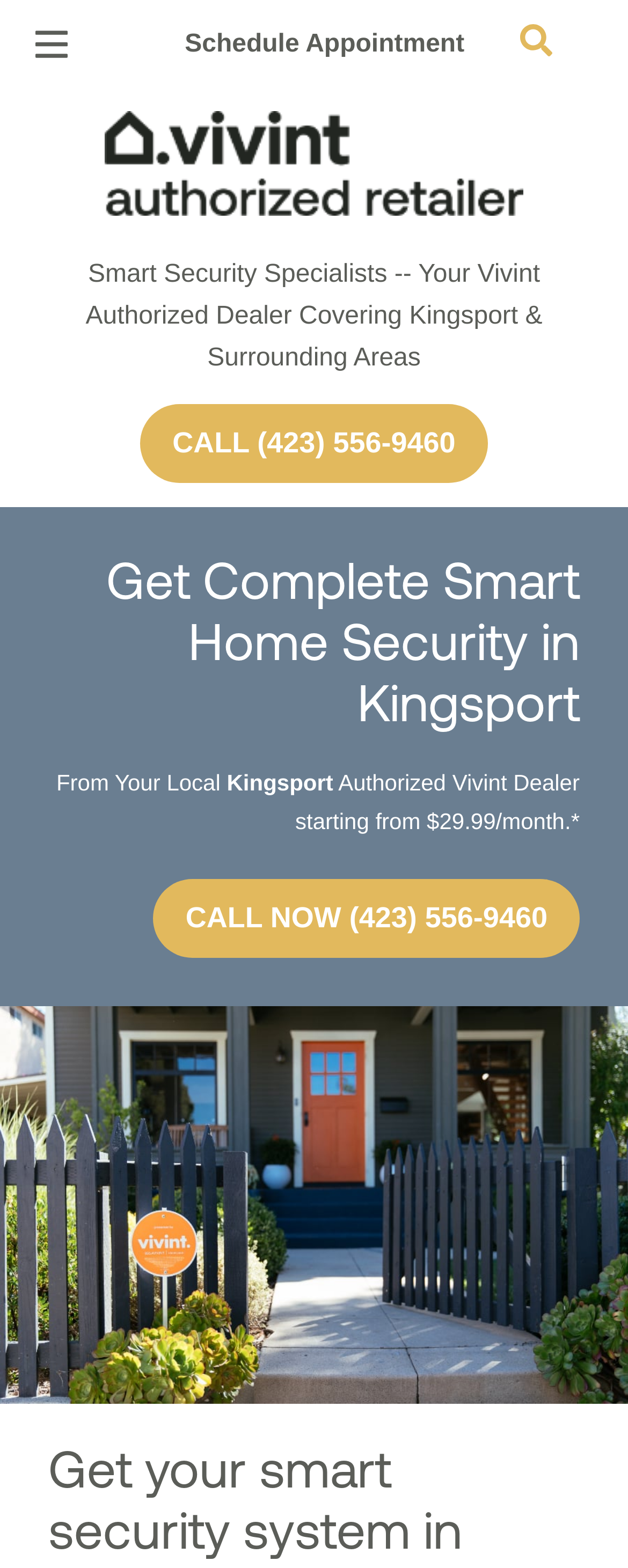Create an elaborate caption for the webpage.

The webpage is about Vivint's security systems in Kingsport, with a focus on smart home automation features. At the top left, there is a button to open the menu, accompanied by a small image. To the right of this button, there is a link to schedule an appointment. On the top right, there is another button to open the search function.

Below the top navigation, there is a link to Vivint Authorized Retailer Kingsport, accompanied by an image with the same name. Next to this link, there is a static text describing the Vivint Authorized Dealer covering Kingsport and surrounding areas. Below this text, there is a link to call (423) 556-9460.

On the left side of the page, there are several links to different sections, including Home Security, Cameras, Smart Home Automation, and Smart & Secure Guide. Each of these links has a corresponding button to expand the menu, accompanied by a small image.

The main content of the page is a banner that takes up most of the page. Within the banner, there is a large image related to home security systems in Kingsport. Above the image, there is a static text that reads "Get Complete Smart Home Security in Kingsport". Below the image, there are two lines of static text, one reading "From Your Local" and the other reading "Authorized Vivint Dealer starting from $29.99/month.*". There is also a link to call (423) 556-9460.